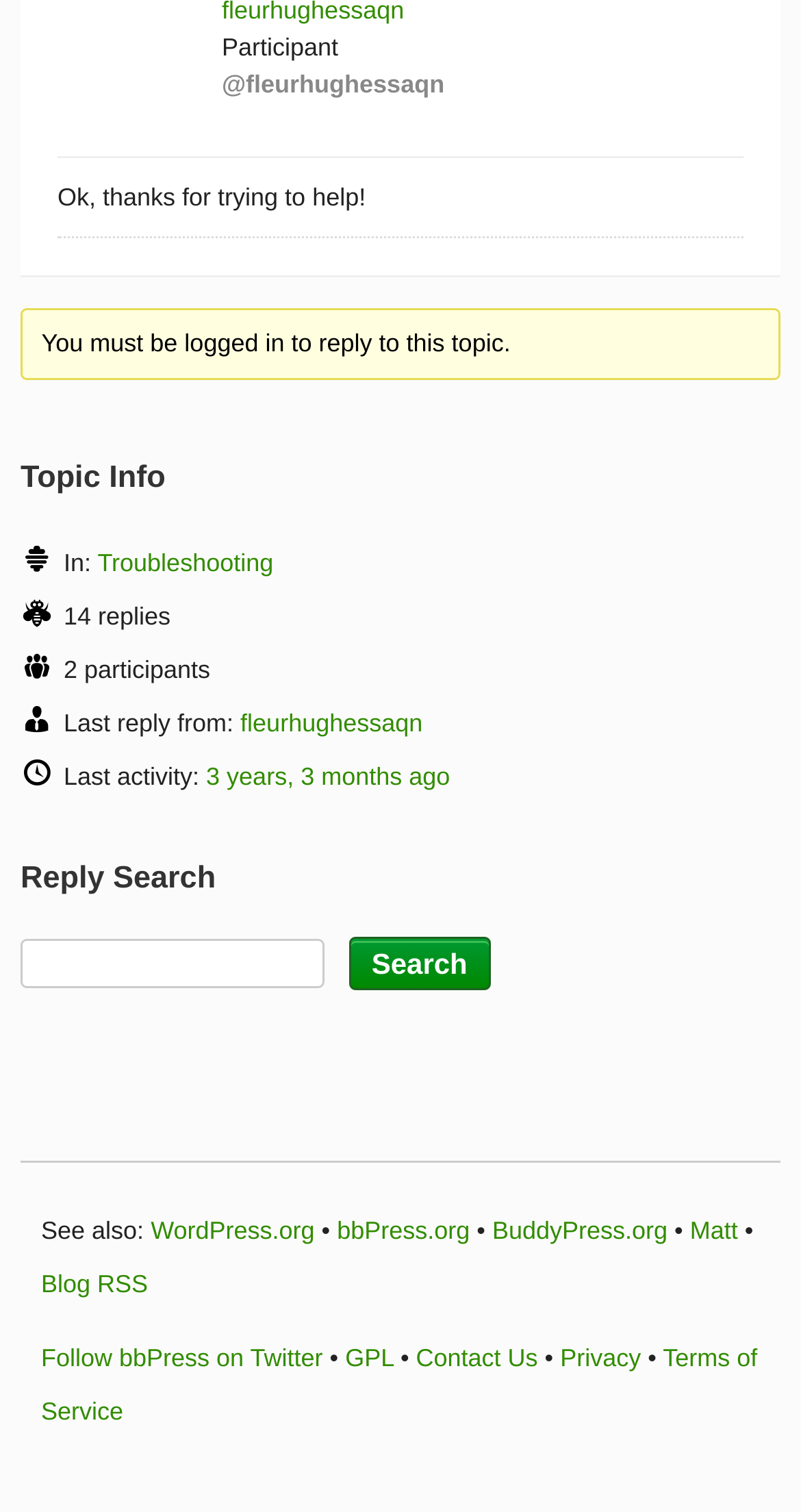Based on the provided description, "Follow bbPress on Twitter", find the bounding box of the corresponding UI element in the screenshot.

[0.051, 0.888, 0.403, 0.907]